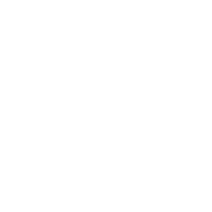What is the purpose of the image on the webpage?
Utilize the information in the image to give a detailed answer to the question.

The caption suggests that the image serves to highlight the bar's appealing ambiance and its role as a social gathering point in the community, implying that the purpose of the image is to showcase the bar's atmosphere and attract visitors.